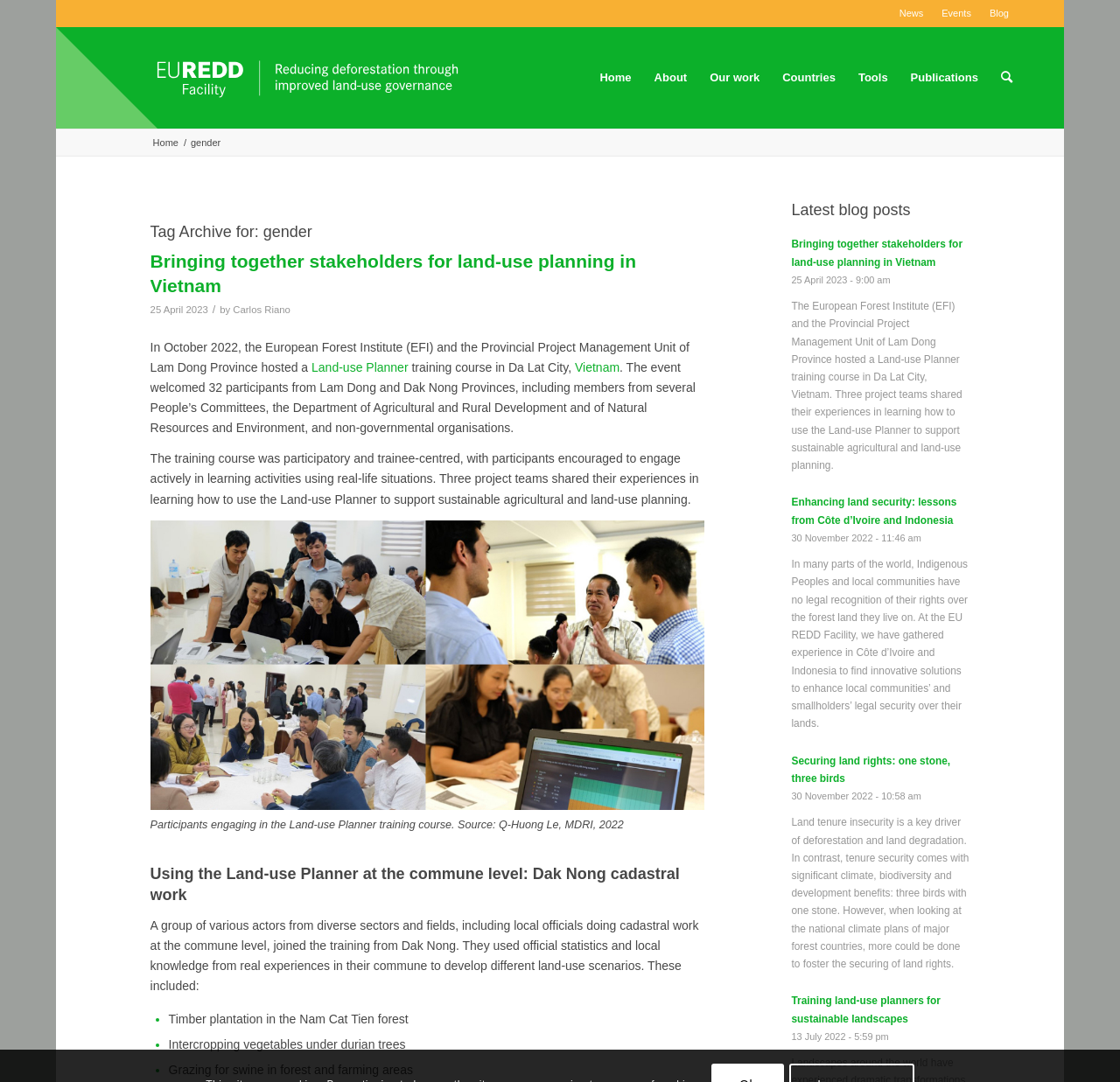Examine the image carefully and respond to the question with a detailed answer: 
What is the category of the blog post 'Enhancing land security: lessons from Côte d’Ivoire and Indonesia'?

The blog post 'Enhancing land security: lessons from Côte d’Ivoire and Indonesia' is categorized under 'gender' archives, which can be inferred from the title of the archive and the content of the webpage.